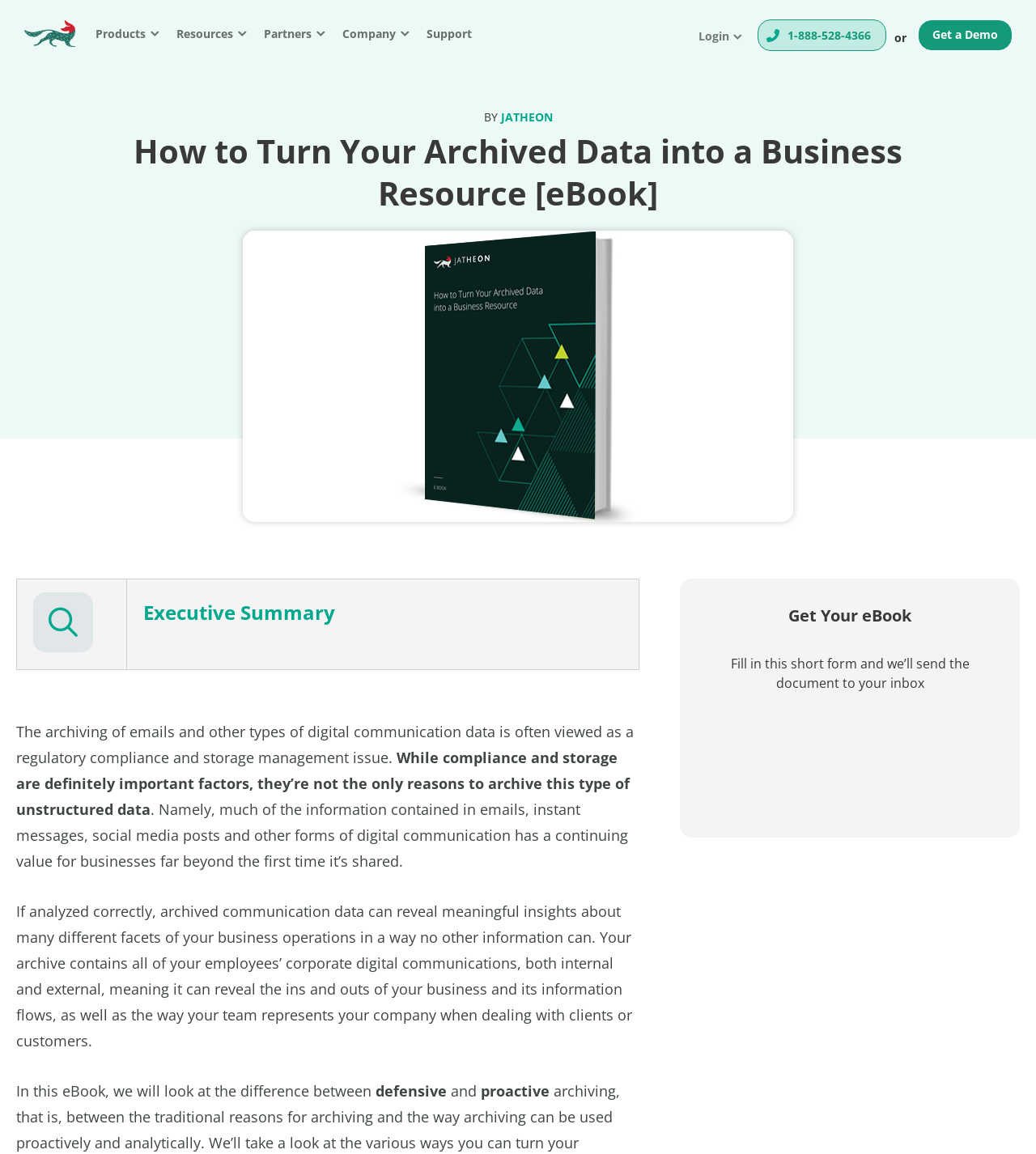Refer to the image and answer the question with as much detail as possible: What can be revealed by analyzing archived communication data?

According to the webpage, analyzing archived communication data can reveal meaningful insights about many different facets of business operations, including information flows and team representation when dealing with clients or customers.